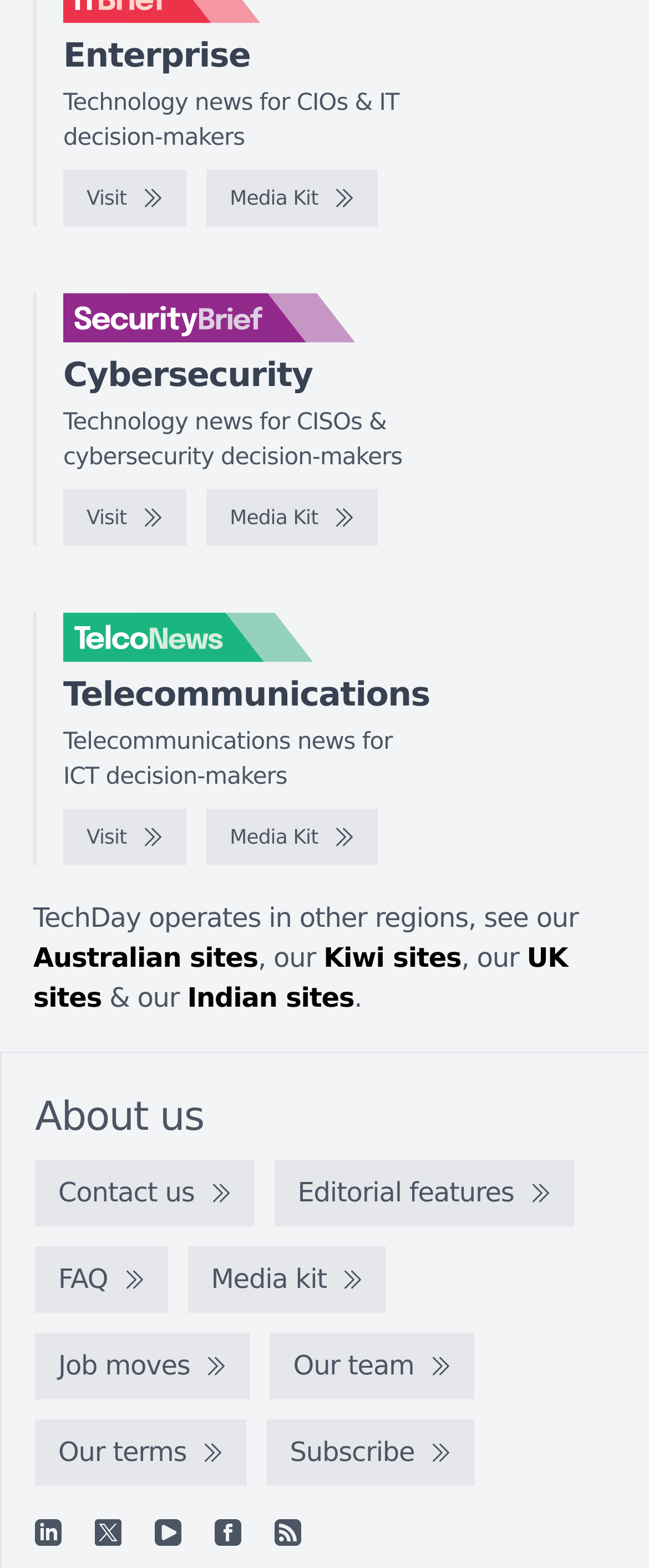Please use the details from the image to answer the following question comprehensively:
What is the purpose of the 'Media Kit' link?

The 'Media Kit' link appears multiple times on the webpage, suggesting that it is a resource that is relevant to different sections of the website. It is likely that the link provides access to a media kit, which is a collection of resources and information for media professionals.